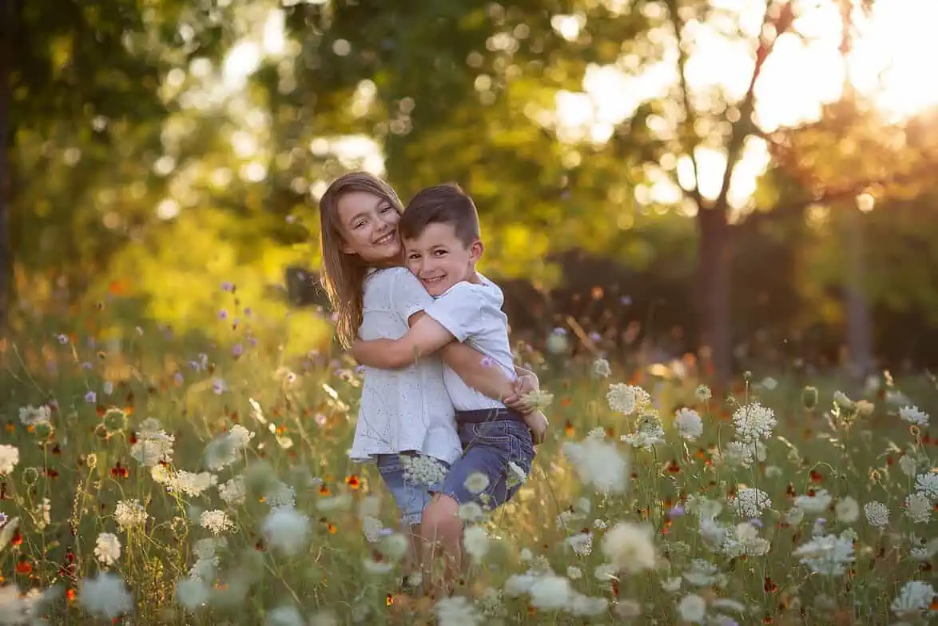Please give a concise answer to this question using a single word or phrase: 
What is the mood evoked by the scene?

Innocence and joy